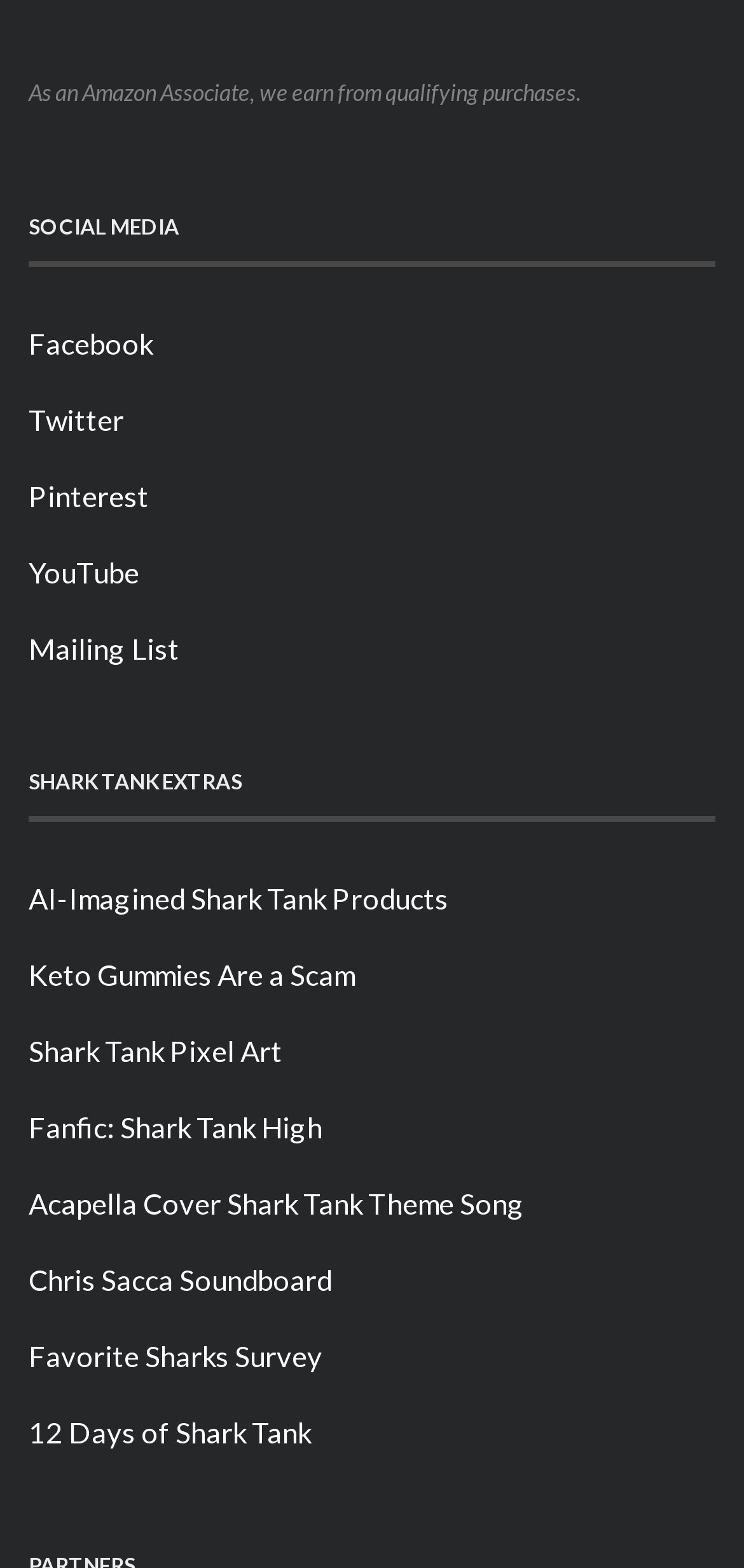Please look at the image and answer the question with a detailed explanation: How many headings are there on the webpage?

I identified two headings on the webpage, which are 'SOCIAL MEDIA' and 'SHARK TANK EXTRAS'.